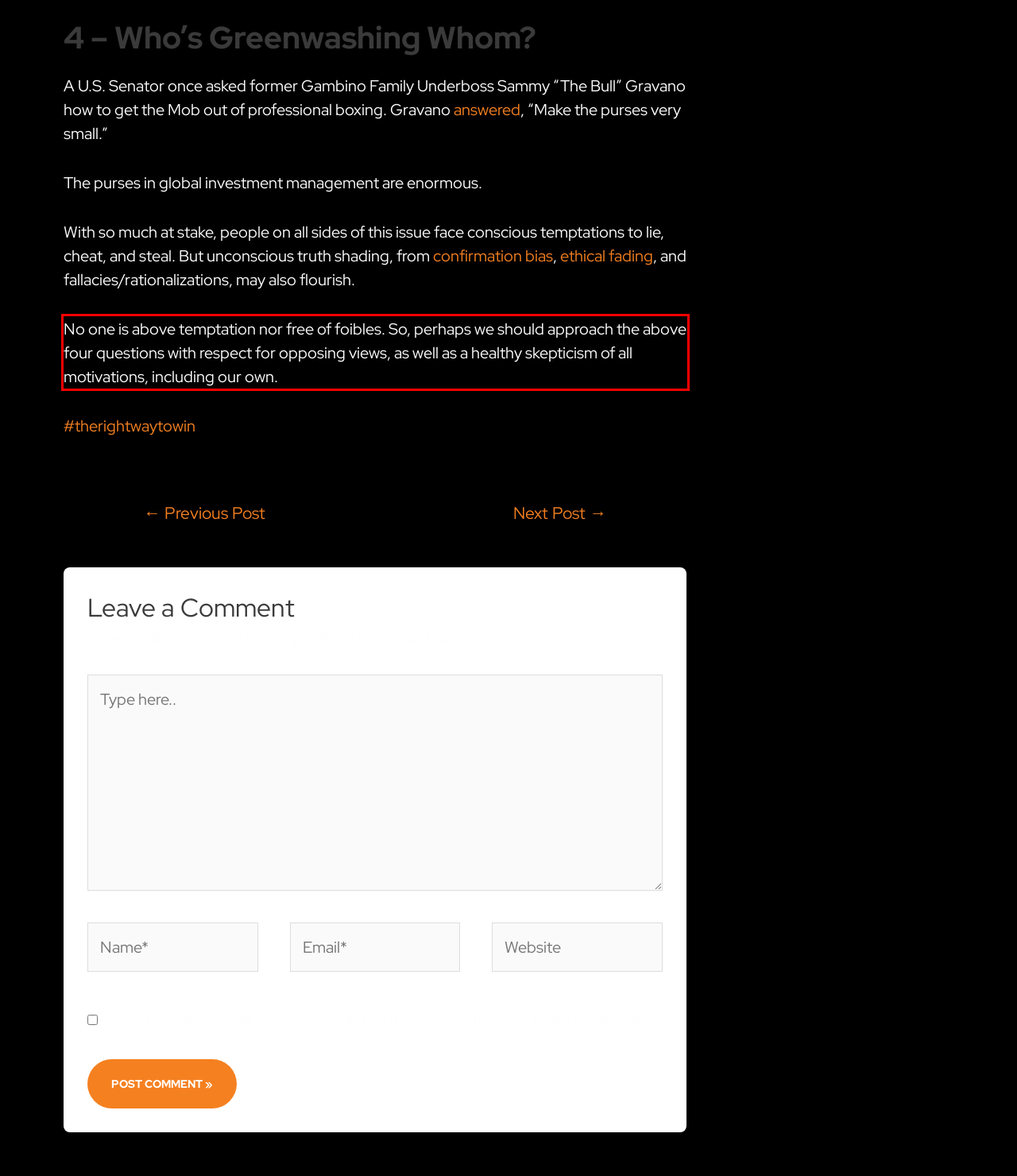Using the provided webpage screenshot, recognize the text content in the area marked by the red bounding box.

No one is above temptation nor free of foibles. So, perhaps we should approach the above four questions with respect for opposing views, as well as a healthy skepticism of all motivations, including our own.